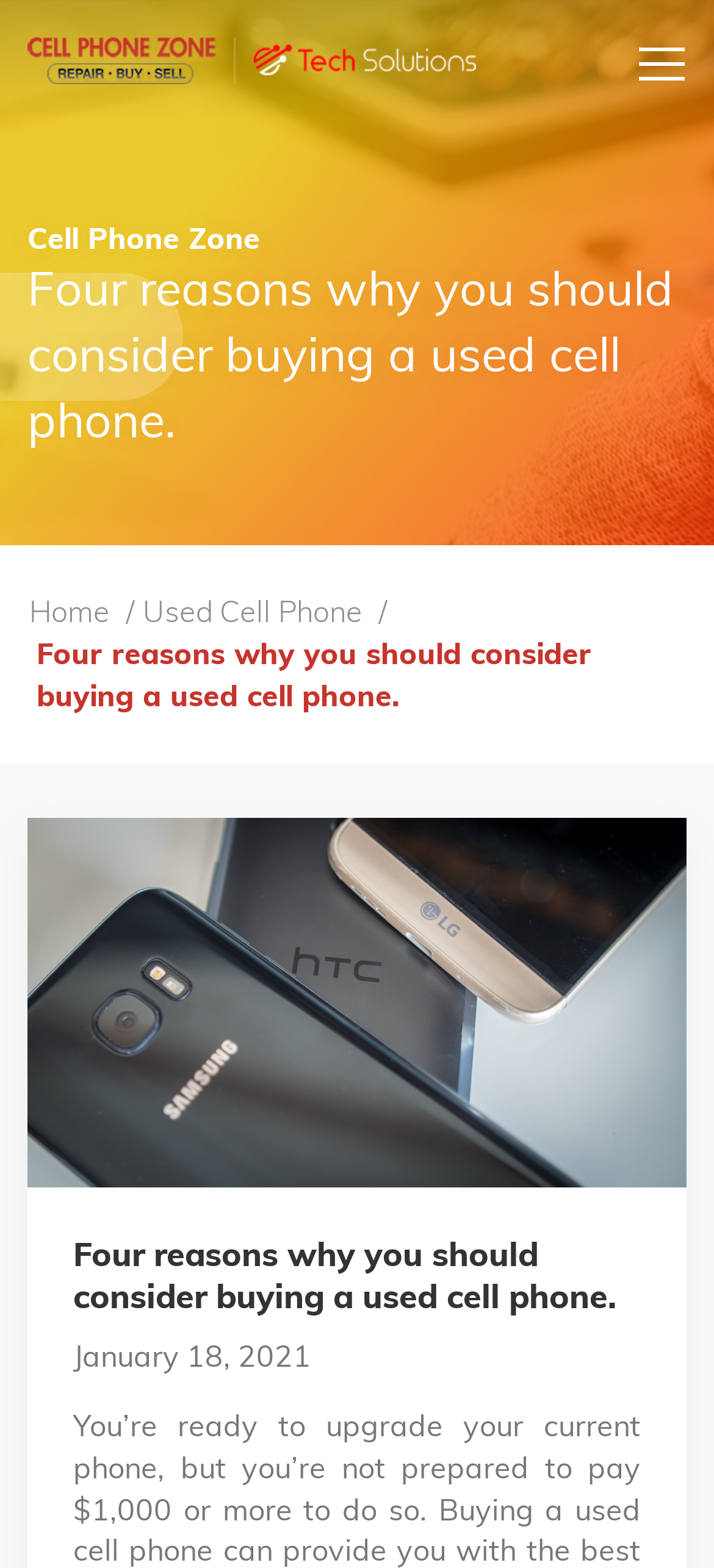Identify the bounding box for the described UI element: "Home".

[0.041, 0.378, 0.154, 0.401]